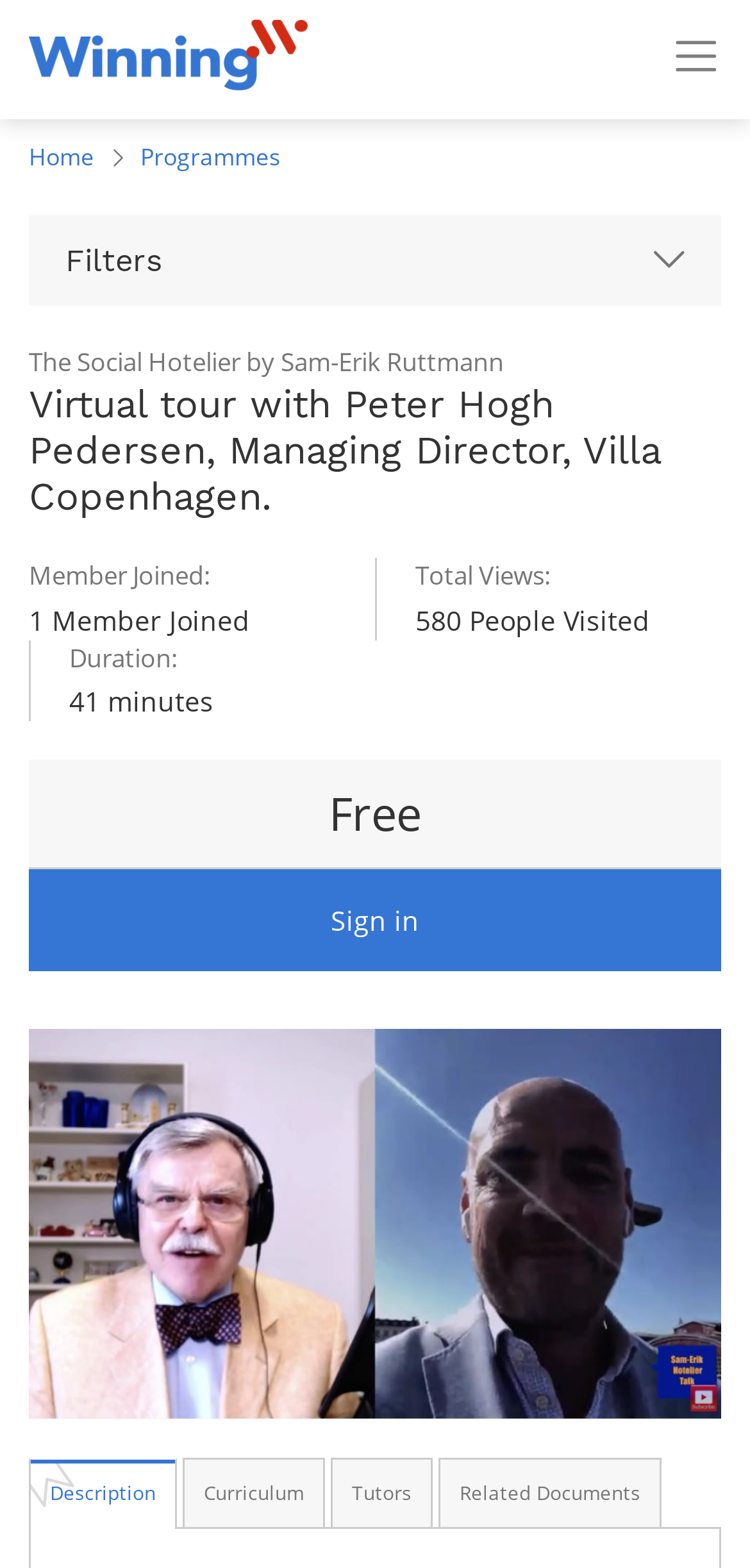Using details from the image, please answer the following question comprehensively:
What is the name of the hotel in the virtual tour?

I found the answer by looking at the heading 'Virtual tour with Peter Hogh Pedersen, Managing Director, Villa Copenhagen.' which indicates that the virtual tour is related to Villa Copenhagen.